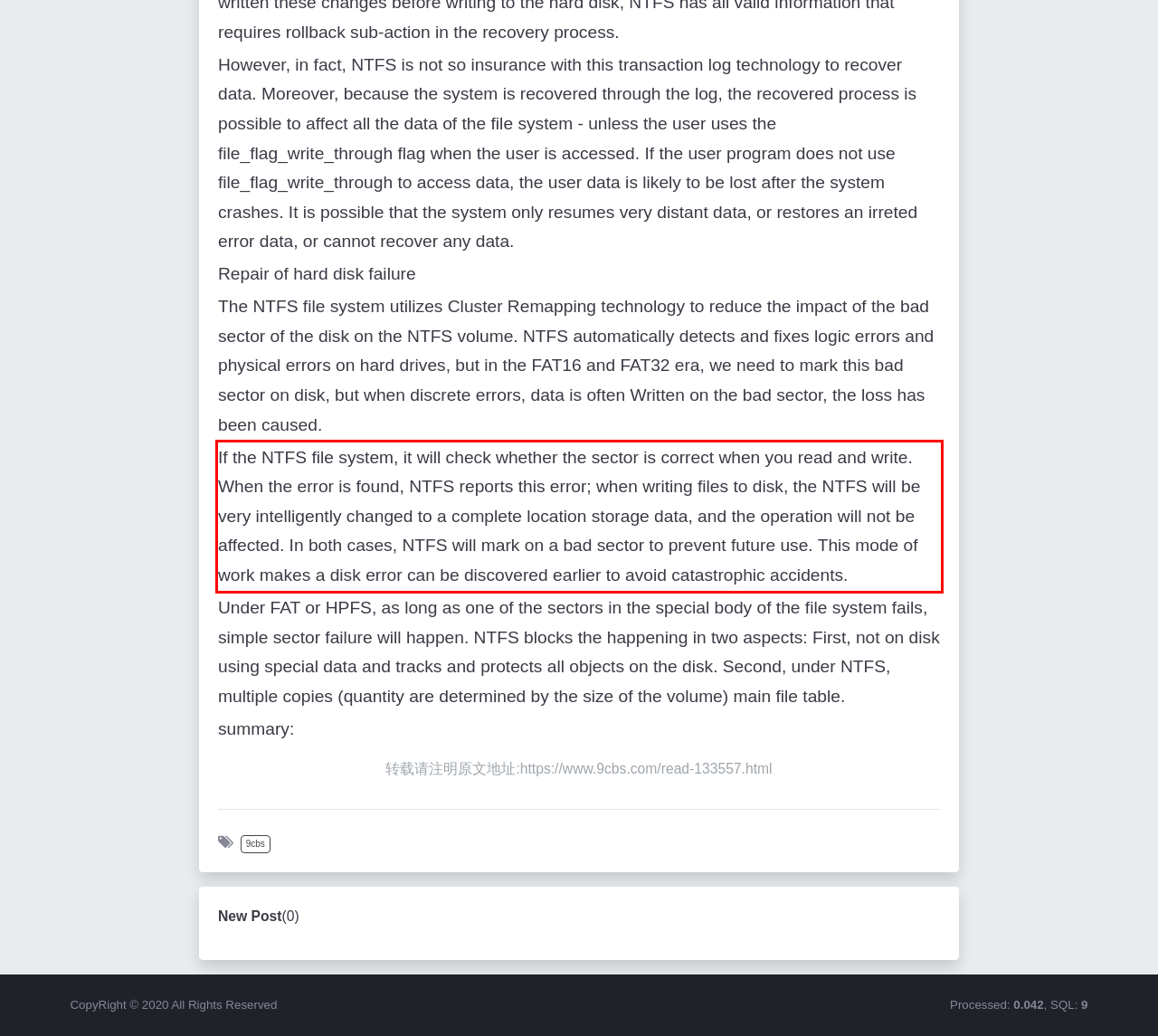Identify and extract the text within the red rectangle in the screenshot of the webpage.

If the NTFS file system, it will check whether the sector is correct when you read and write. When the error is found, NTFS reports this error; when writing files to disk, the NTFS will be very intelligently changed to a complete location storage data, and the operation will not be affected. In both cases, NTFS will mark on a bad sector to prevent future use. This mode of work makes a disk error can be discovered earlier to avoid catastrophic accidents.